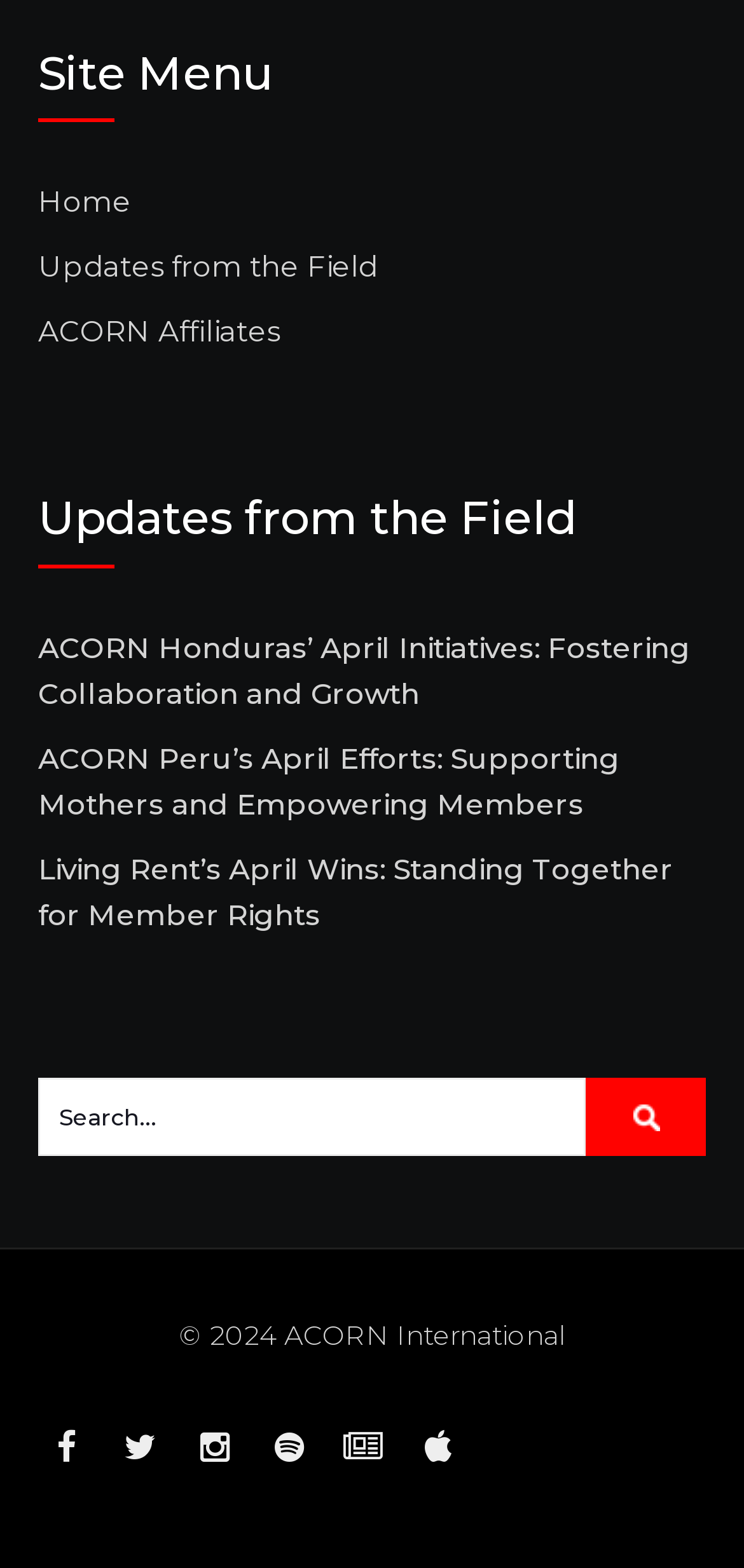What type of content is listed under 'Updates from the Field'?
Please provide a detailed and comprehensive answer to the question.

The links listed under 'Updates from the Field' have titles that suggest they are news articles or updates about the organization's activities, such as 'ACORN Honduras’ April Initiatives: Fostering Collaboration and Growth'.